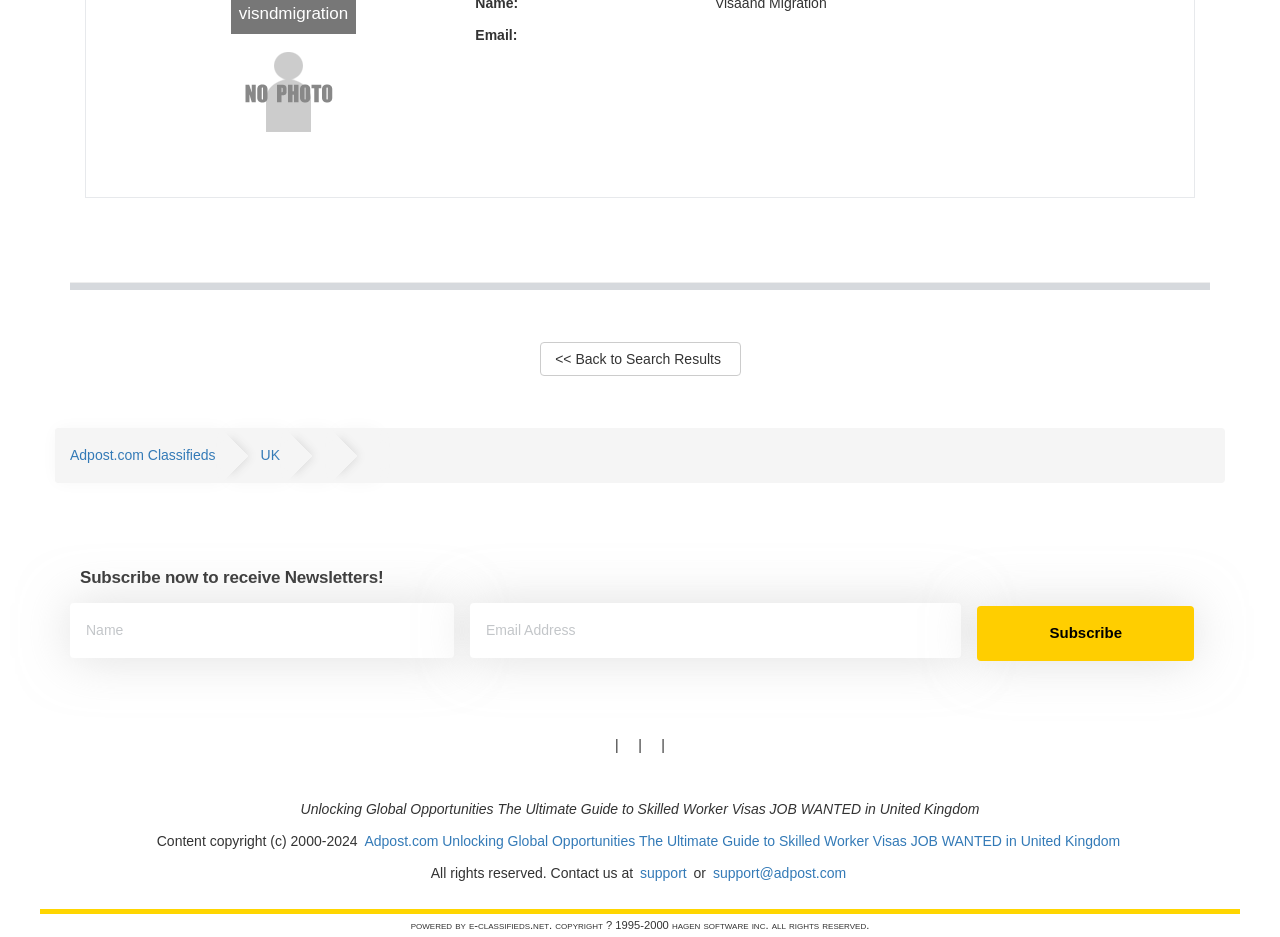Give the bounding box coordinates for this UI element: "parent_node: News title="Turbina Pomerania"". The coordinates should be four float numbers between 0 and 1, arranged as [left, top, right, bottom].

None